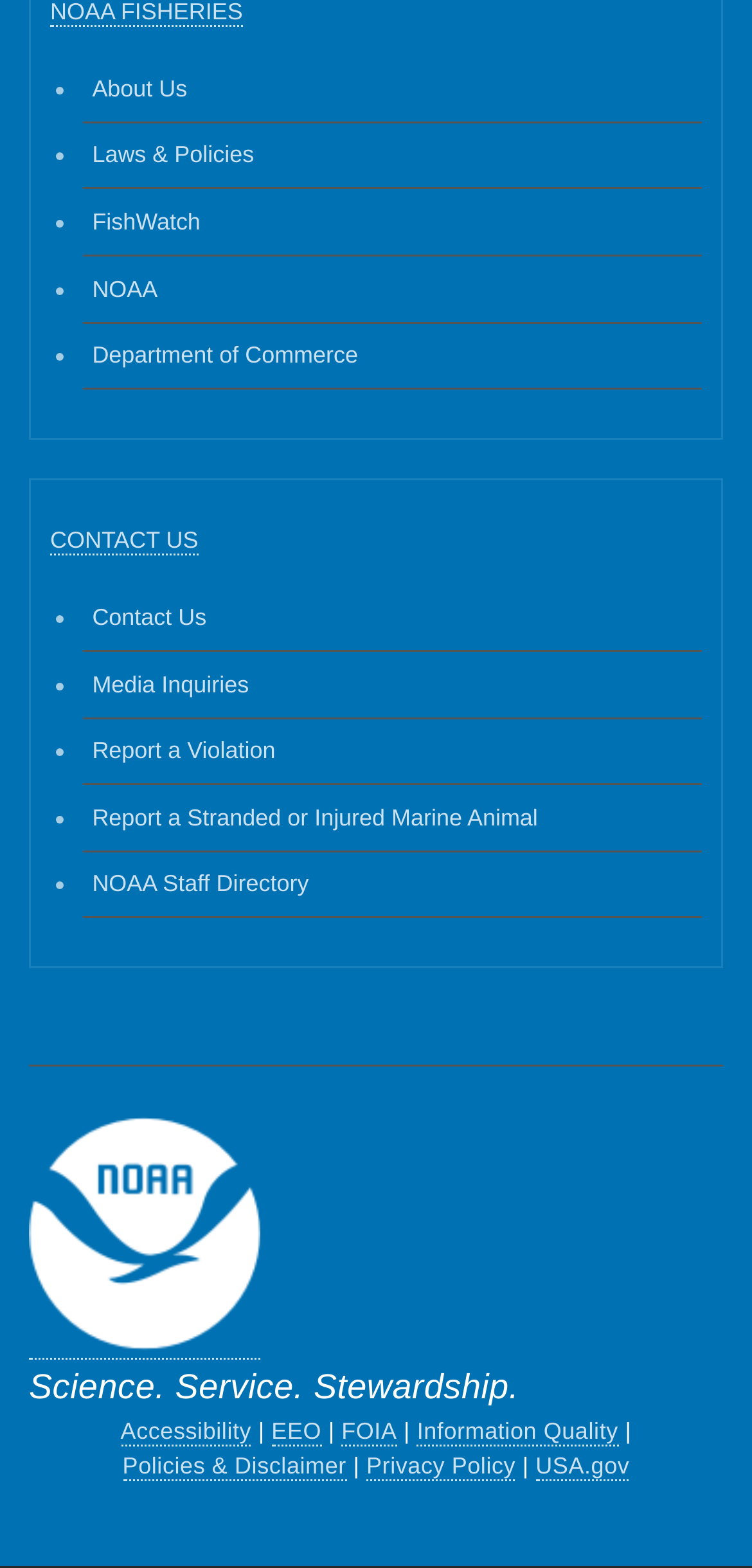Locate the bounding box coordinates of the element to click to perform the following action: 'Access NOAA Logo'. The coordinates should be given as four float values between 0 and 1, in the form of [left, top, right, bottom].

[0.038, 0.849, 0.346, 0.867]